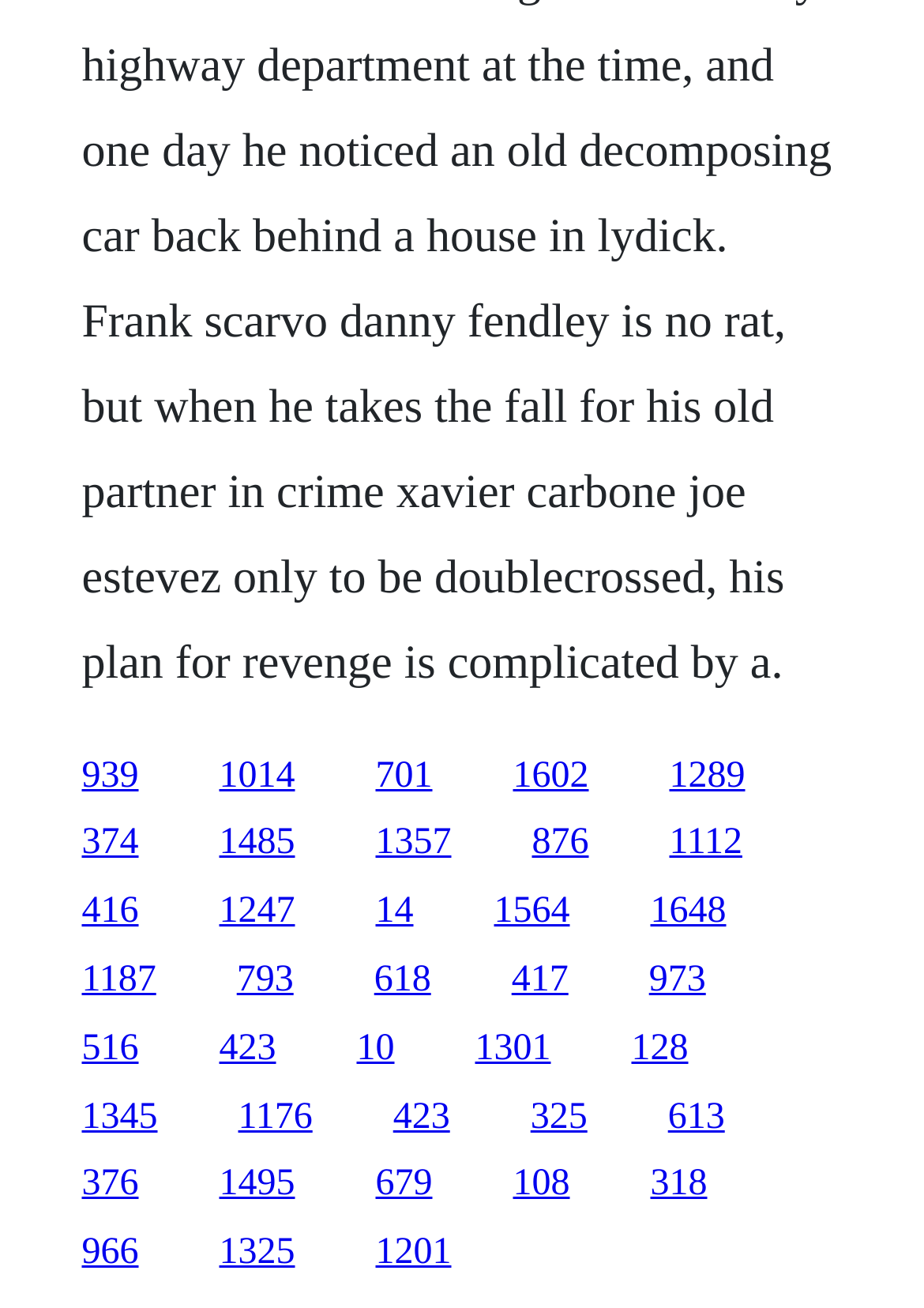Determine the bounding box coordinates for the clickable element to execute this instruction: "click the first link". Provide the coordinates as four float numbers between 0 and 1, i.e., [left, top, right, bottom].

[0.088, 0.577, 0.15, 0.608]